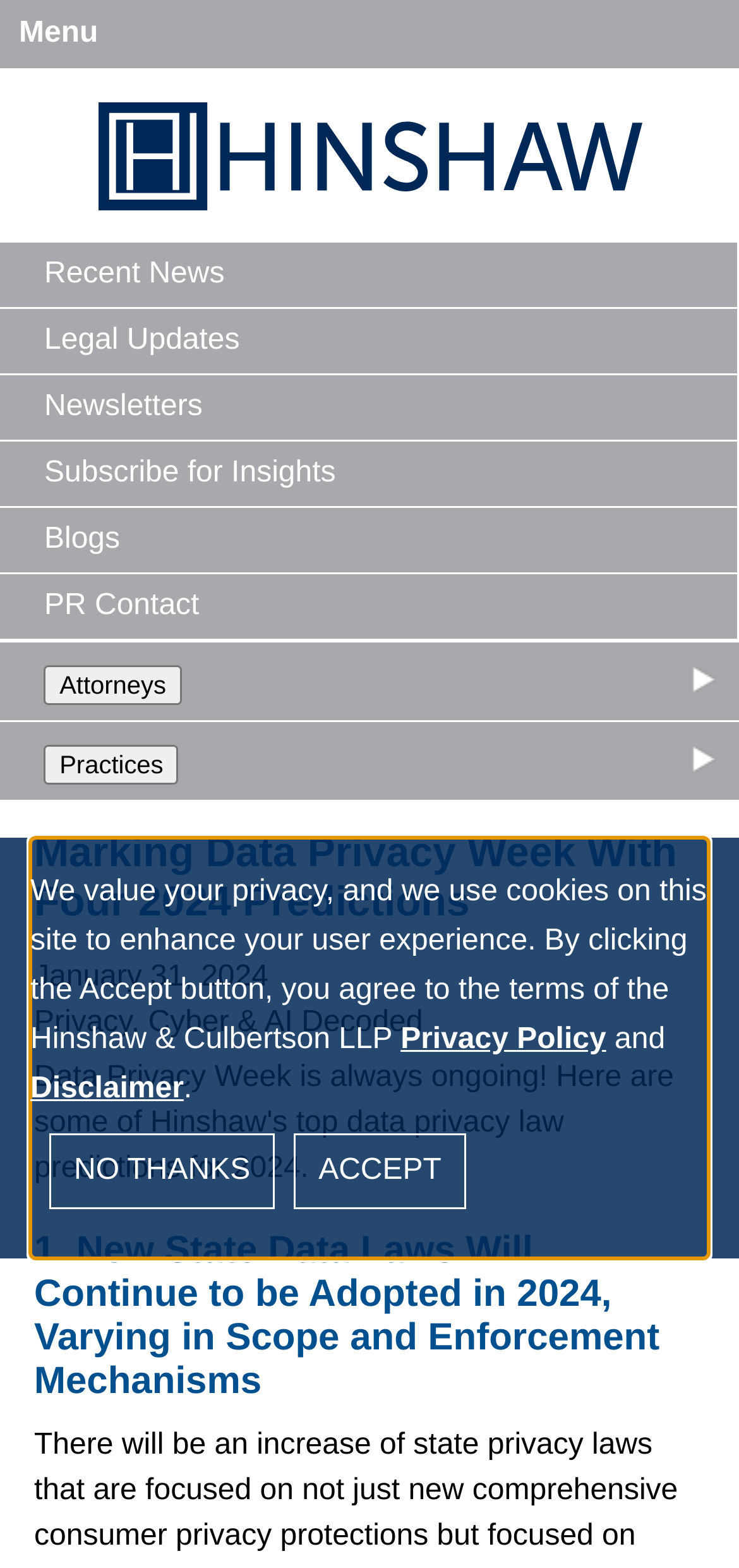Highlight the bounding box coordinates of the element you need to click to perform the following instruction: "Go to Main Content."

[0.179, 0.006, 0.5, 0.047]